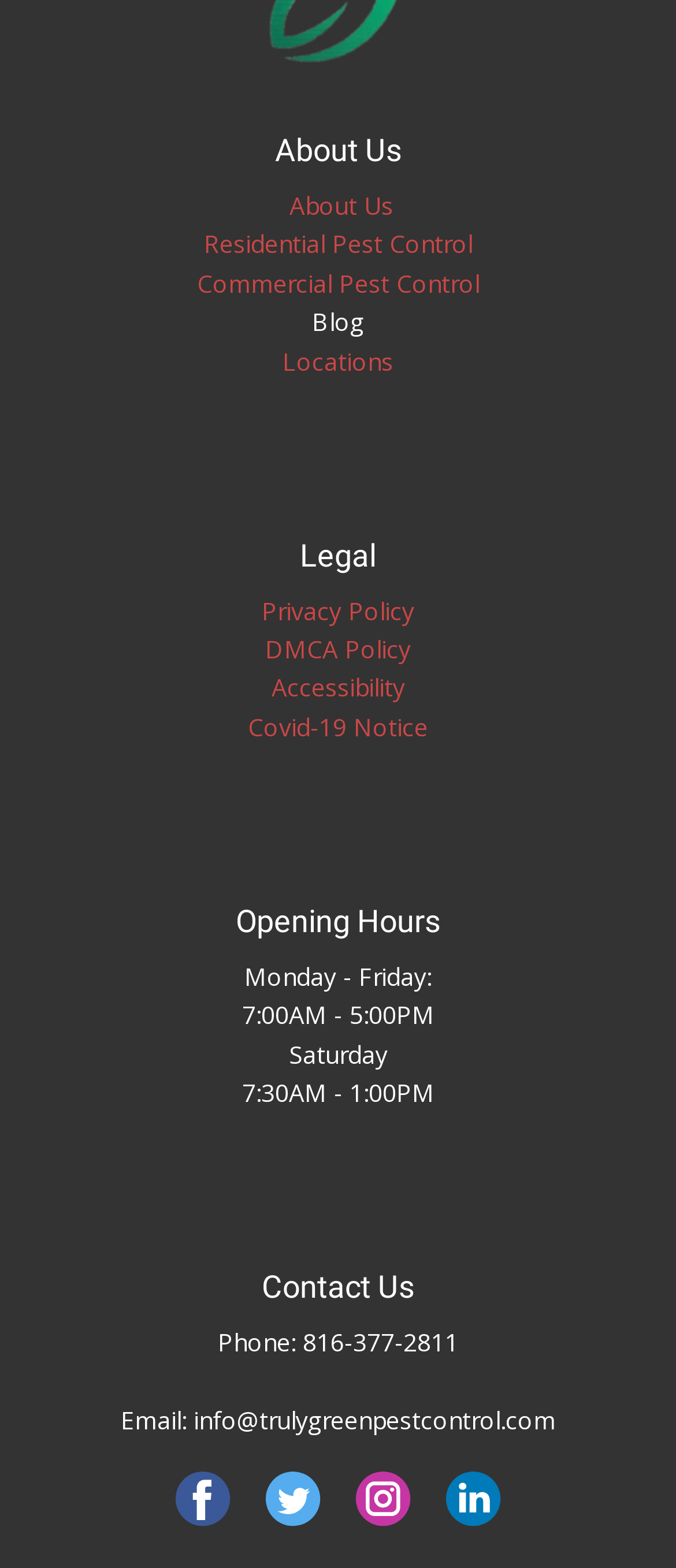Please answer the following query using a single word or phrase: 
What are the business hours on Saturday?

7:30AM - 1:00PM